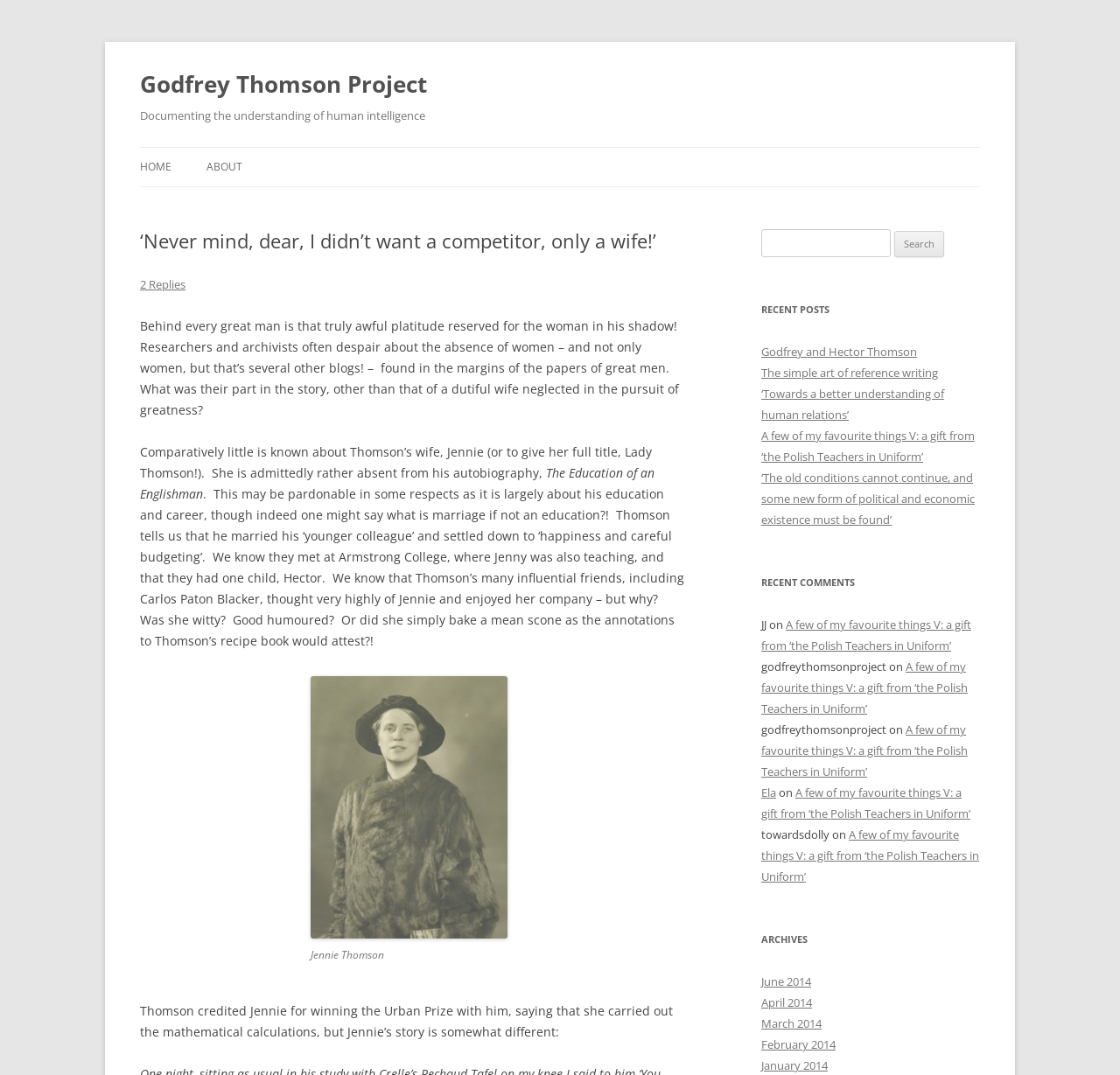Identify the bounding box coordinates of the region I need to click to complete this instruction: "View the 'ARCHIVES'".

[0.68, 0.864, 0.875, 0.884]